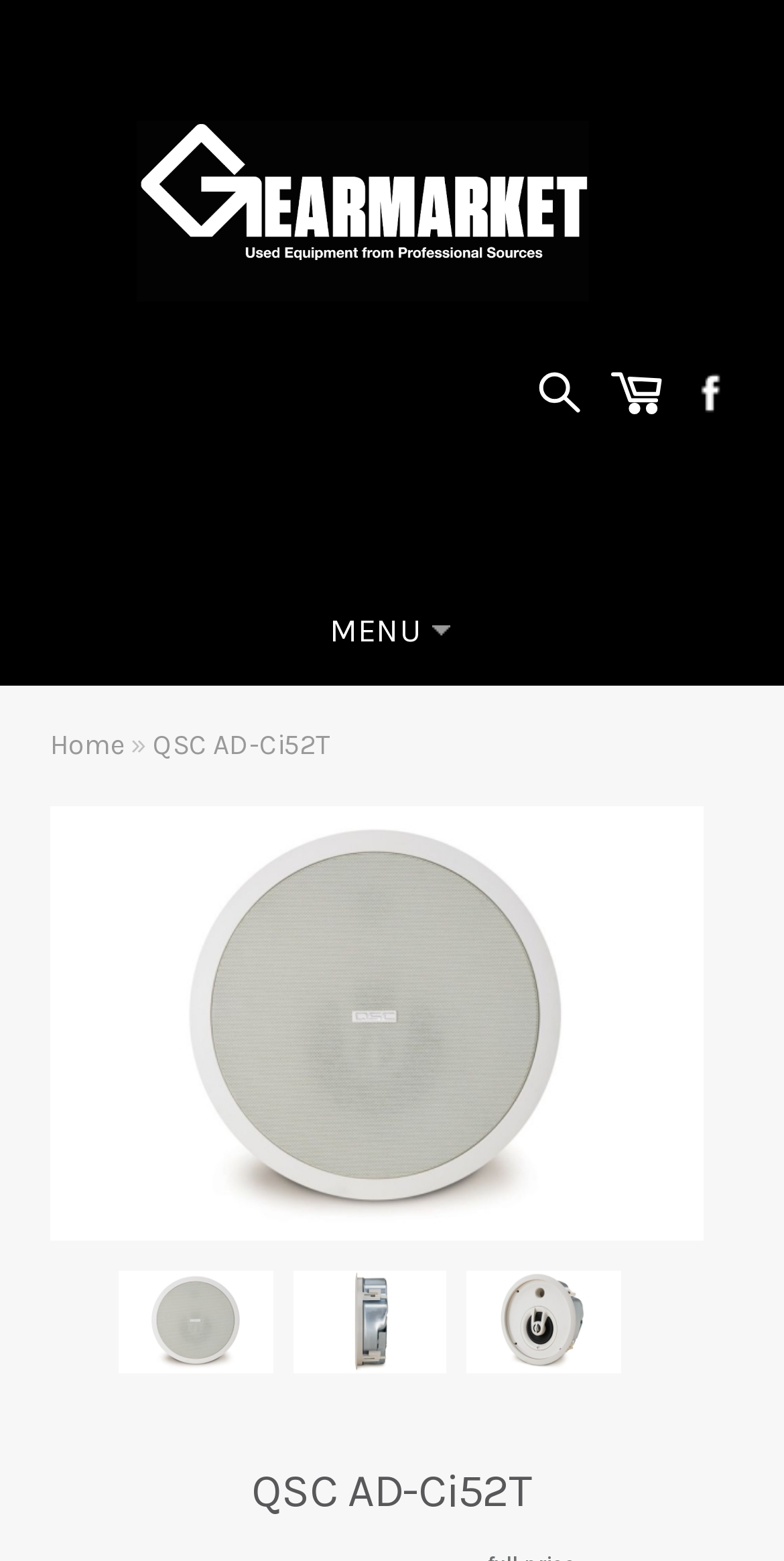Using the image as a reference, answer the following question in as much detail as possible:
What is the brand of the speaker?

I determined the brand of the speaker by looking at the text 'QSC AD-Ci52T' which appears in multiple places on the webpage, including the heading and the link.